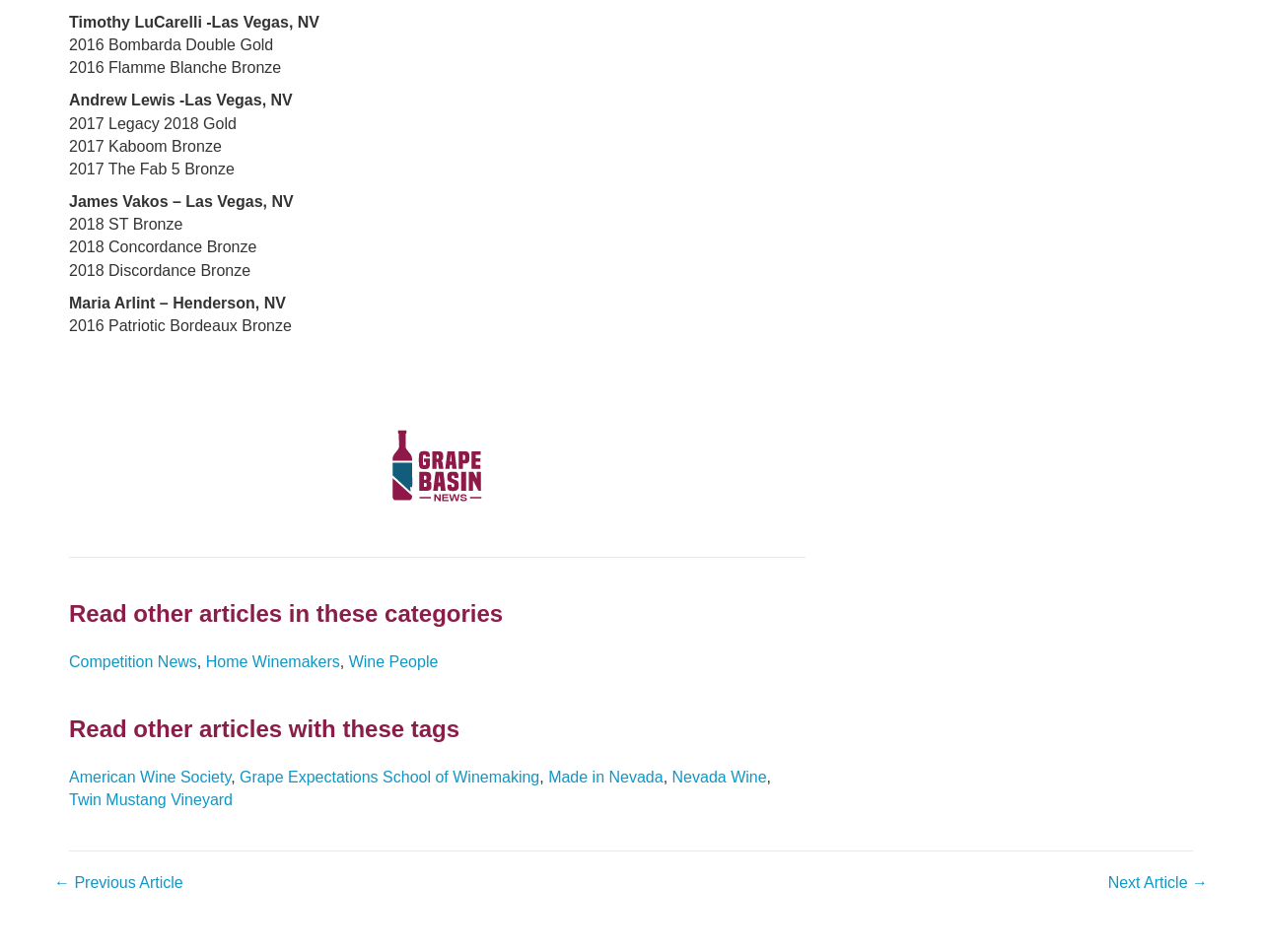Please identify the bounding box coordinates of the element's region that needs to be clicked to fulfill the following instruction: "Read the article tagged with 'American Wine Society'". The bounding box coordinates should consist of four float numbers between 0 and 1, i.e., [left, top, right, bottom].

[0.055, 0.807, 0.183, 0.825]